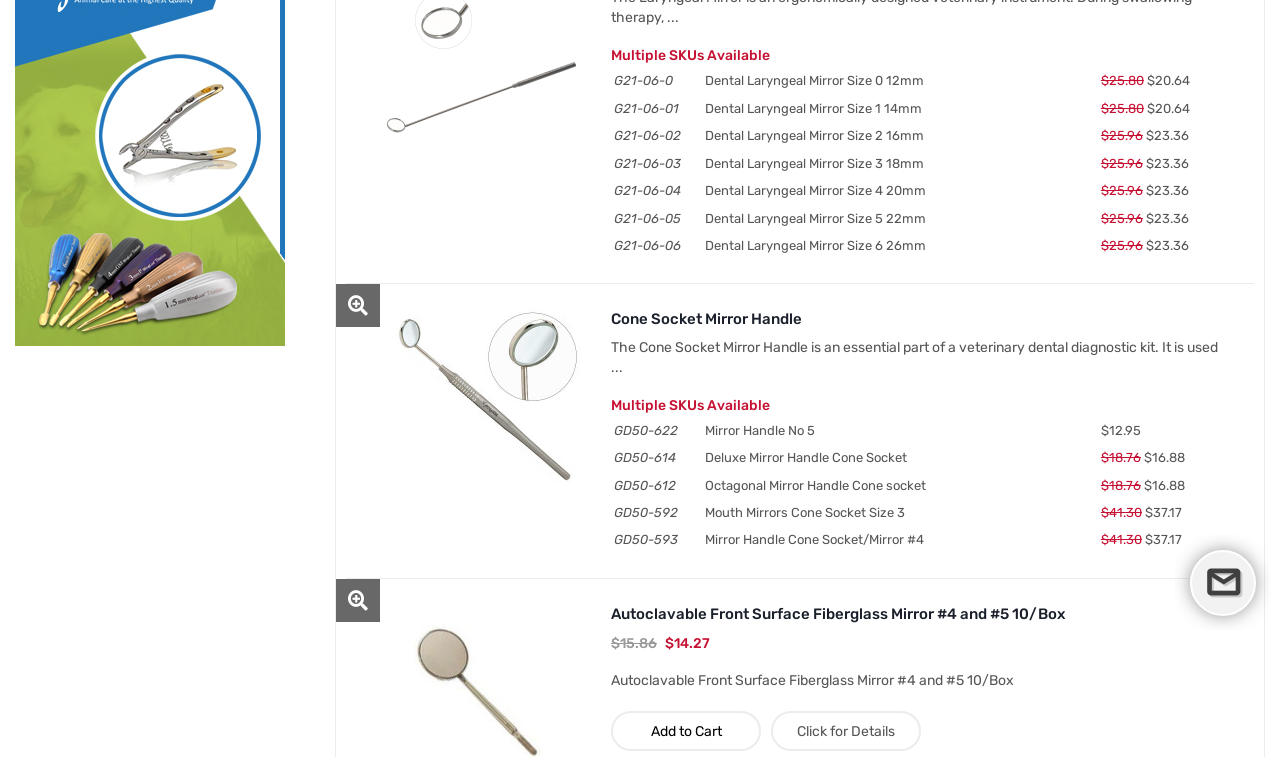Return the bounding box coordinates of the UI element that corresponds to this description: "Cone Socket Mirror Handle". The coordinates must be given as four float numbers in the range of 0 and 1, [left, top, right, bottom].

[0.477, 0.409, 0.627, 0.435]